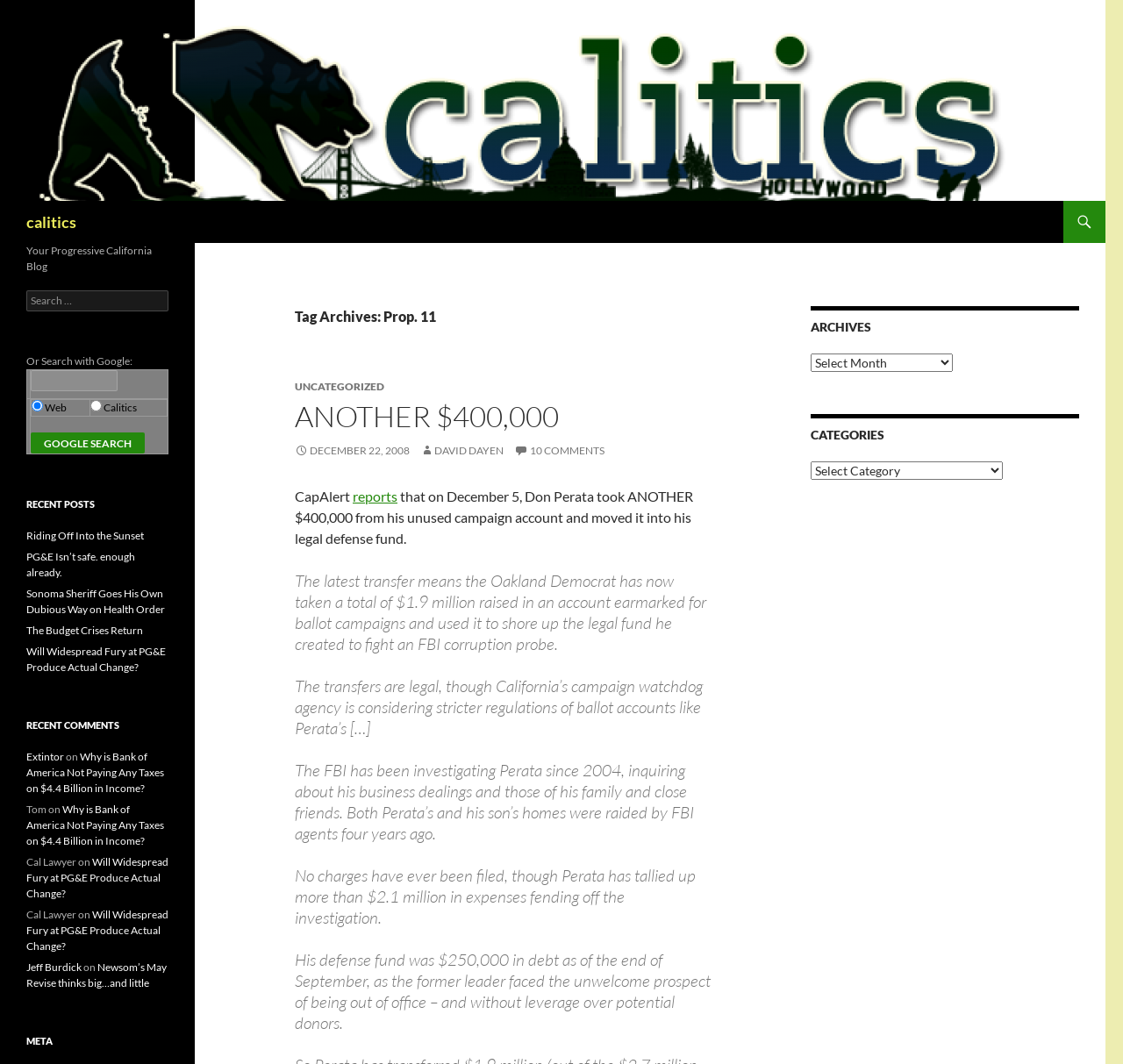Respond to the following query with just one word or a short phrase: 
What is the name of the sheriff mentioned in a recent post?

Sonoma Sheriff